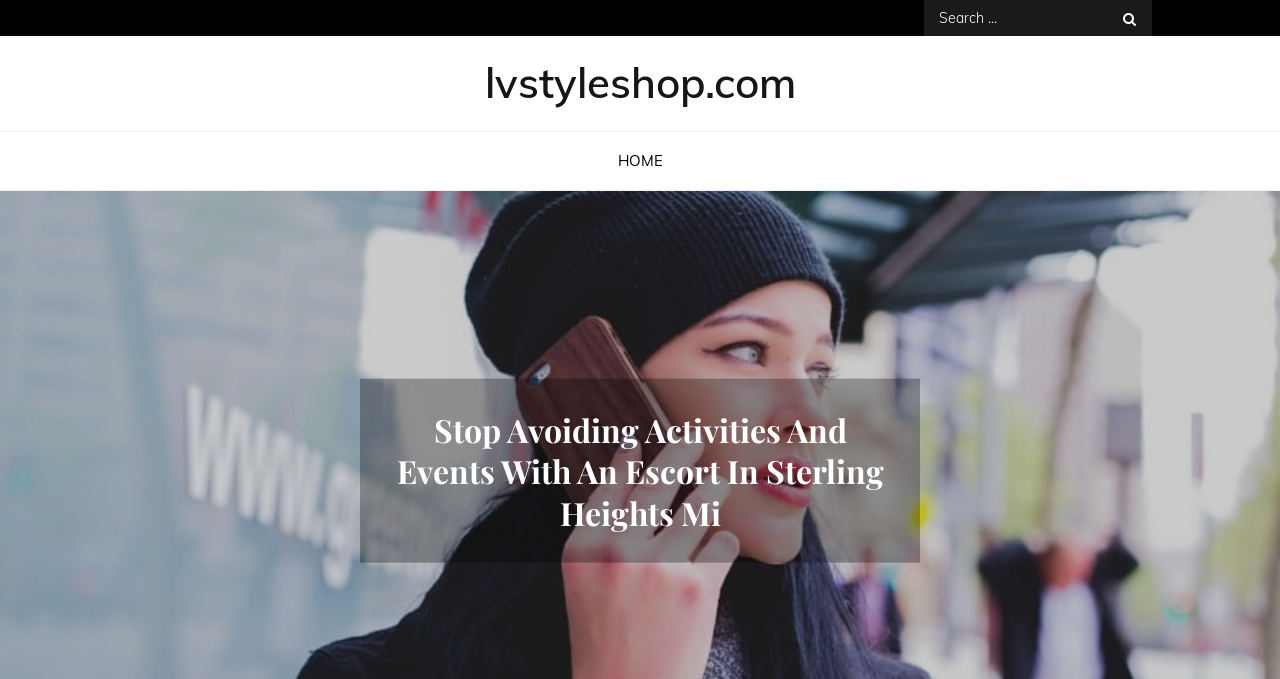What is the main topic of the webpage?
Please provide a single word or phrase as the answer based on the screenshot.

Escorts in Sterling Heights Mi